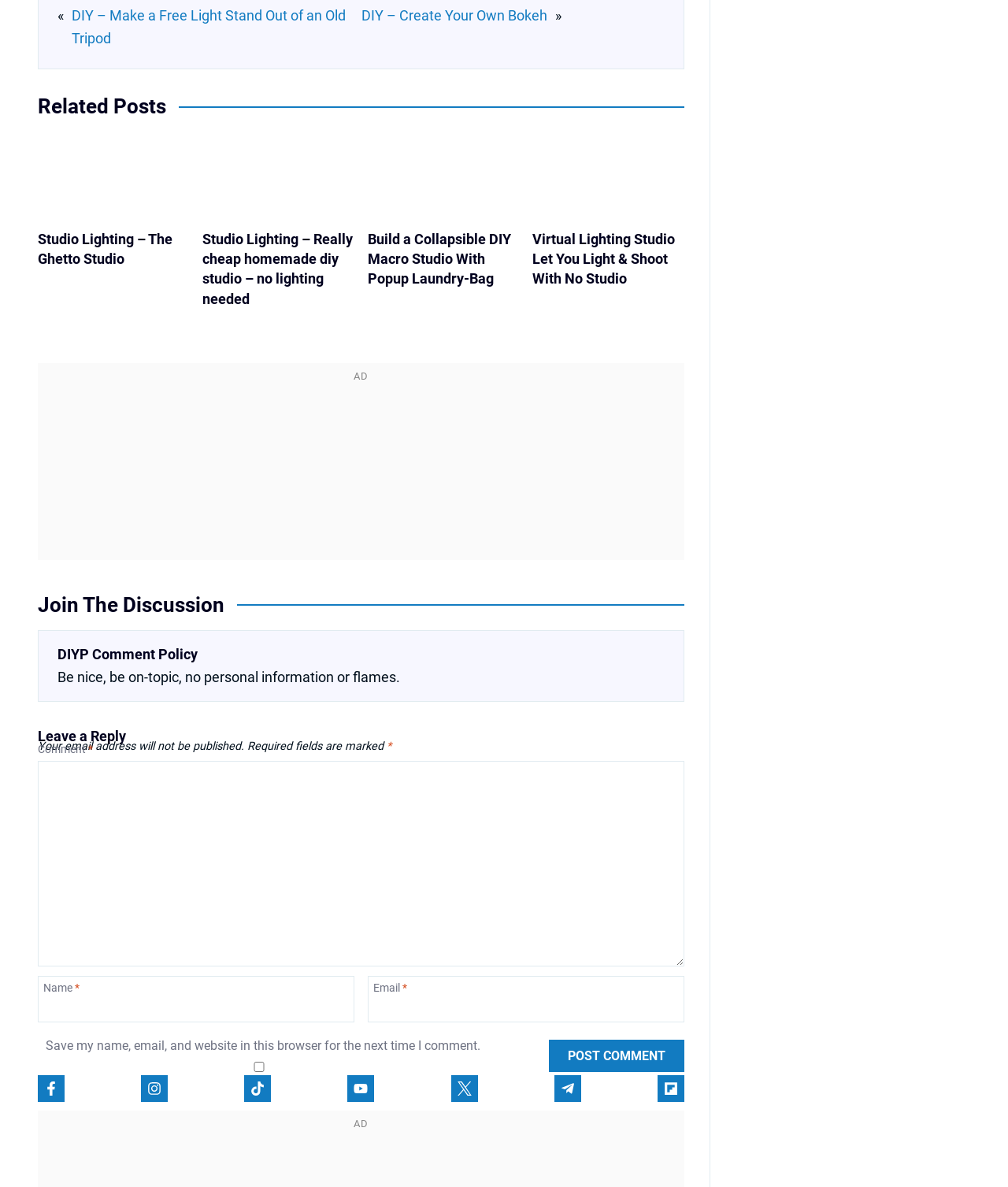What is the topic of the related posts?
Use the image to give a comprehensive and detailed response to the question.

Based on the webpage, there are several links and headings that suggest the topic of the related posts is DIY and studio lighting. The links have titles such as 'DIY – Make a Free Light Stand Out of an Old Tripod' and 'Studio Lighting – The Ghetto Studio', which indicate that the related posts are about DIY projects and studio lighting.